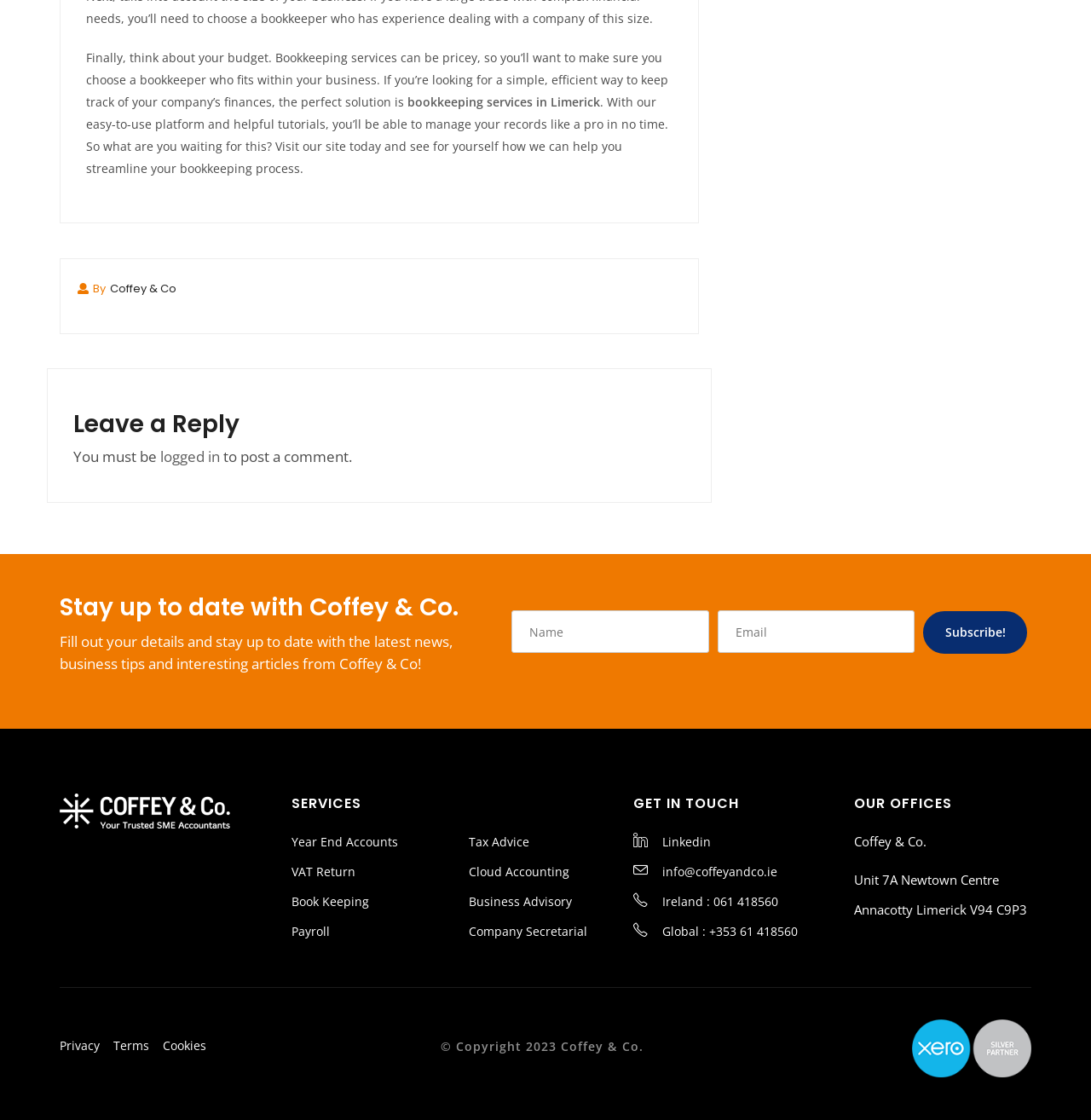Using the format (top-left x, top-left y, bottom-right x, bottom-right y), and given the element description, identify the bounding box coordinates within the screenshot: Global : +353 61 418560

[0.607, 0.824, 0.731, 0.838]